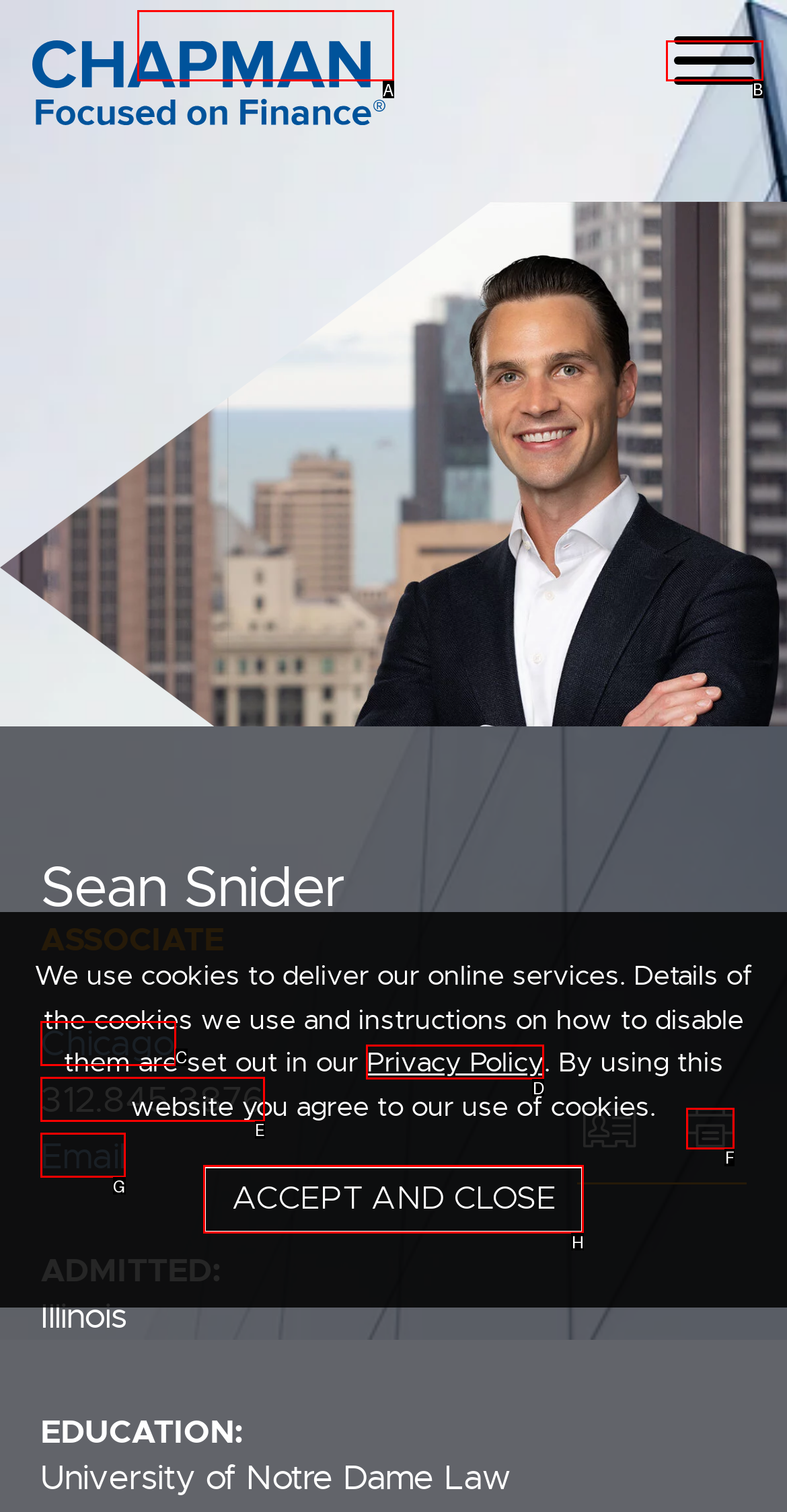To complete the task: Print Sean Snider's profile as a PDF, select the appropriate UI element to click. Respond with the letter of the correct option from the given choices.

F